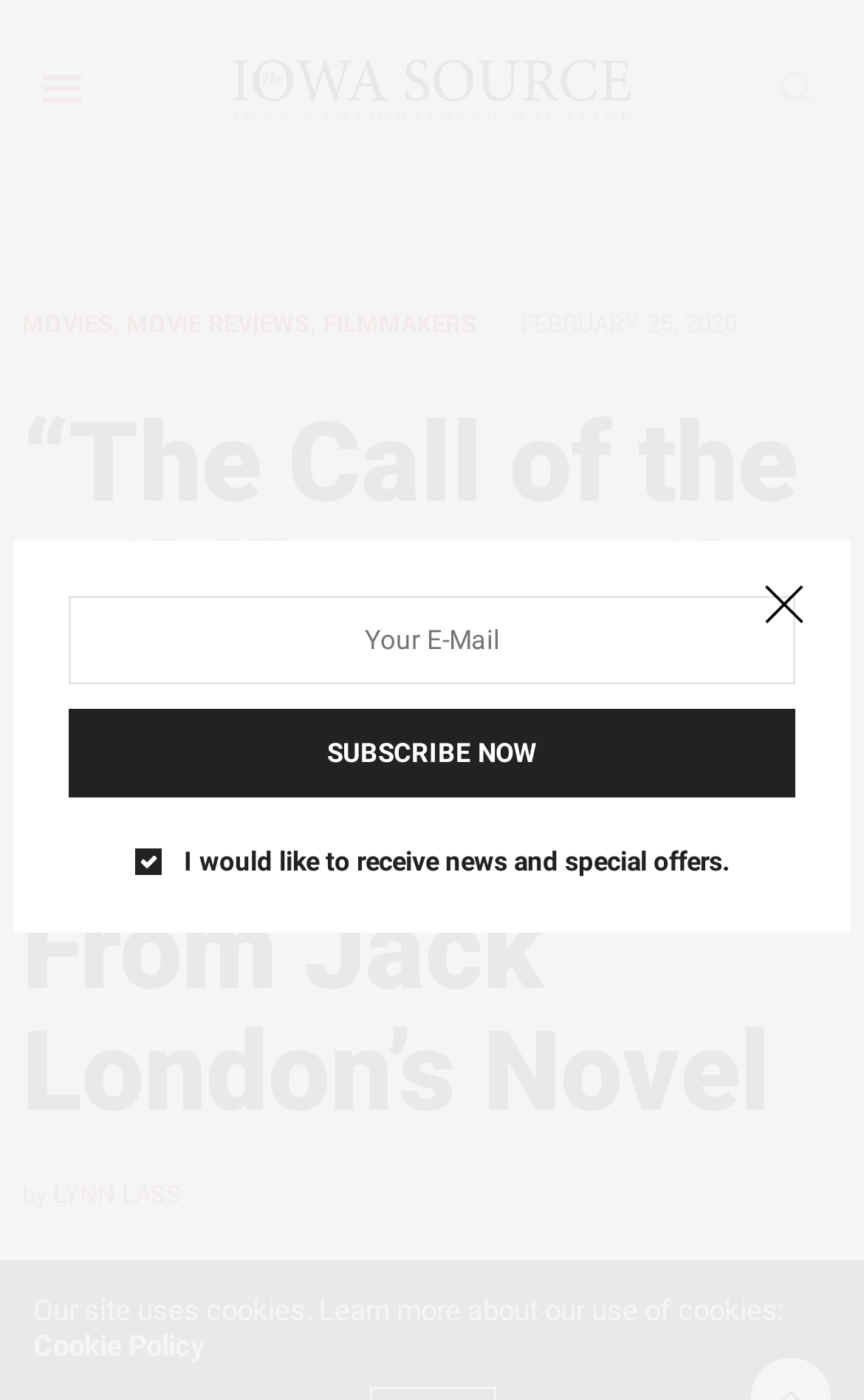Find the bounding box coordinates of the element you need to click on to perform this action: 'Read more about Movies, Movie Reviews, Filmmakers'. The coordinates should be represented by four float values between 0 and 1, in the format [left, top, right, bottom].

[0.026, 0.223, 0.551, 0.241]